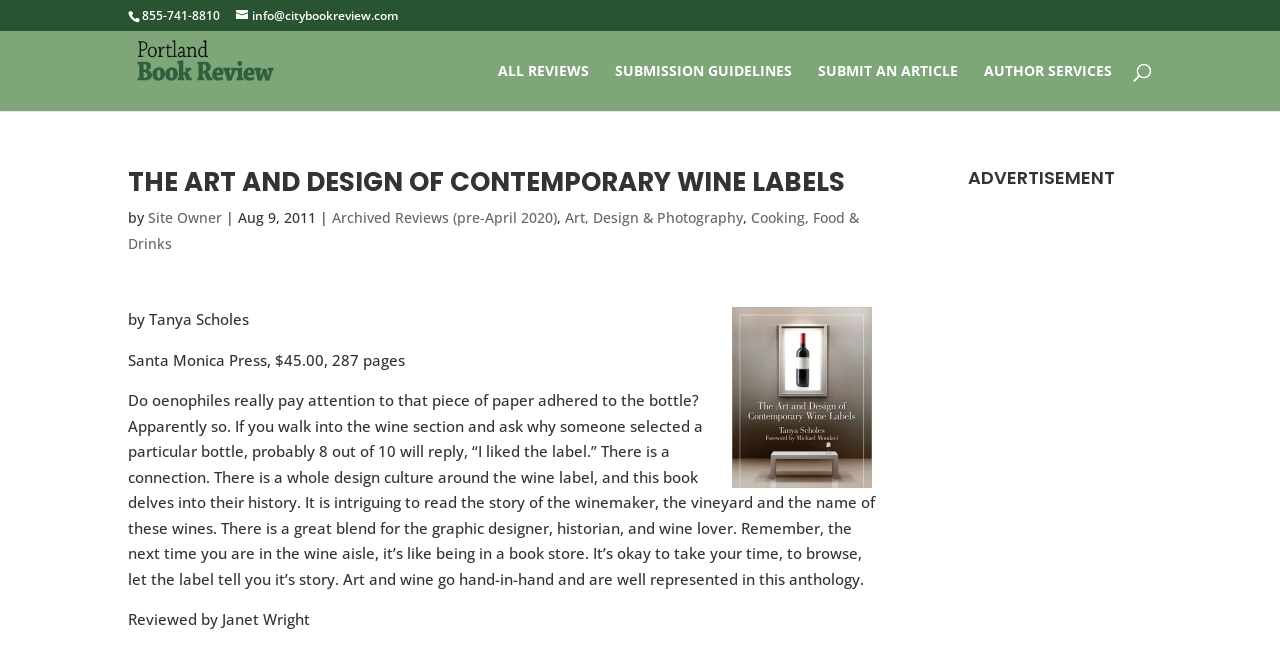Who is the author of the book being reviewed?
Based on the visual, give a brief answer using one word or a short phrase.

Tanya Scholes